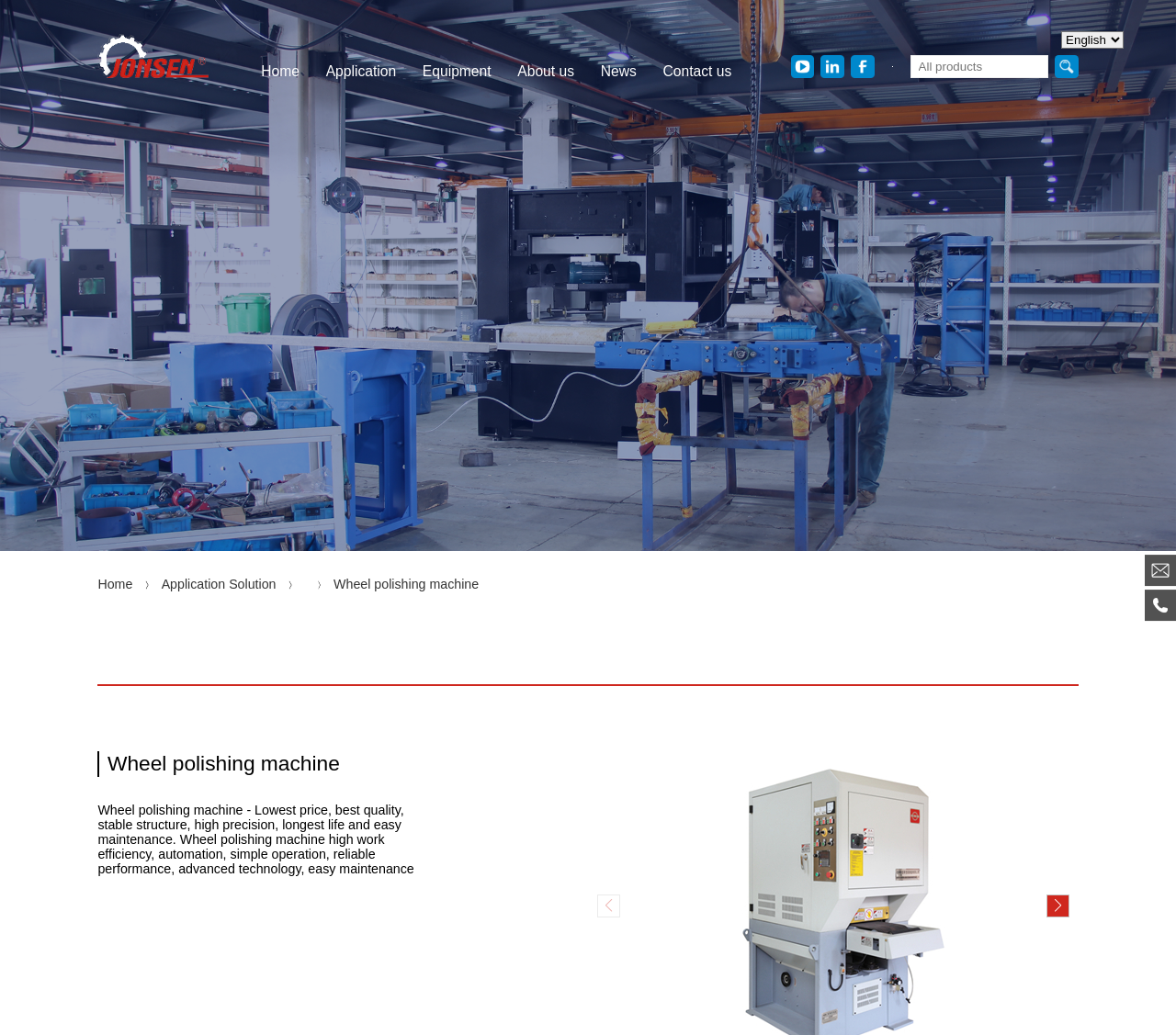Kindly determine the bounding box coordinates for the area that needs to be clicked to execute this instruction: "Click the Next slide button".

[0.89, 0.864, 0.909, 0.886]